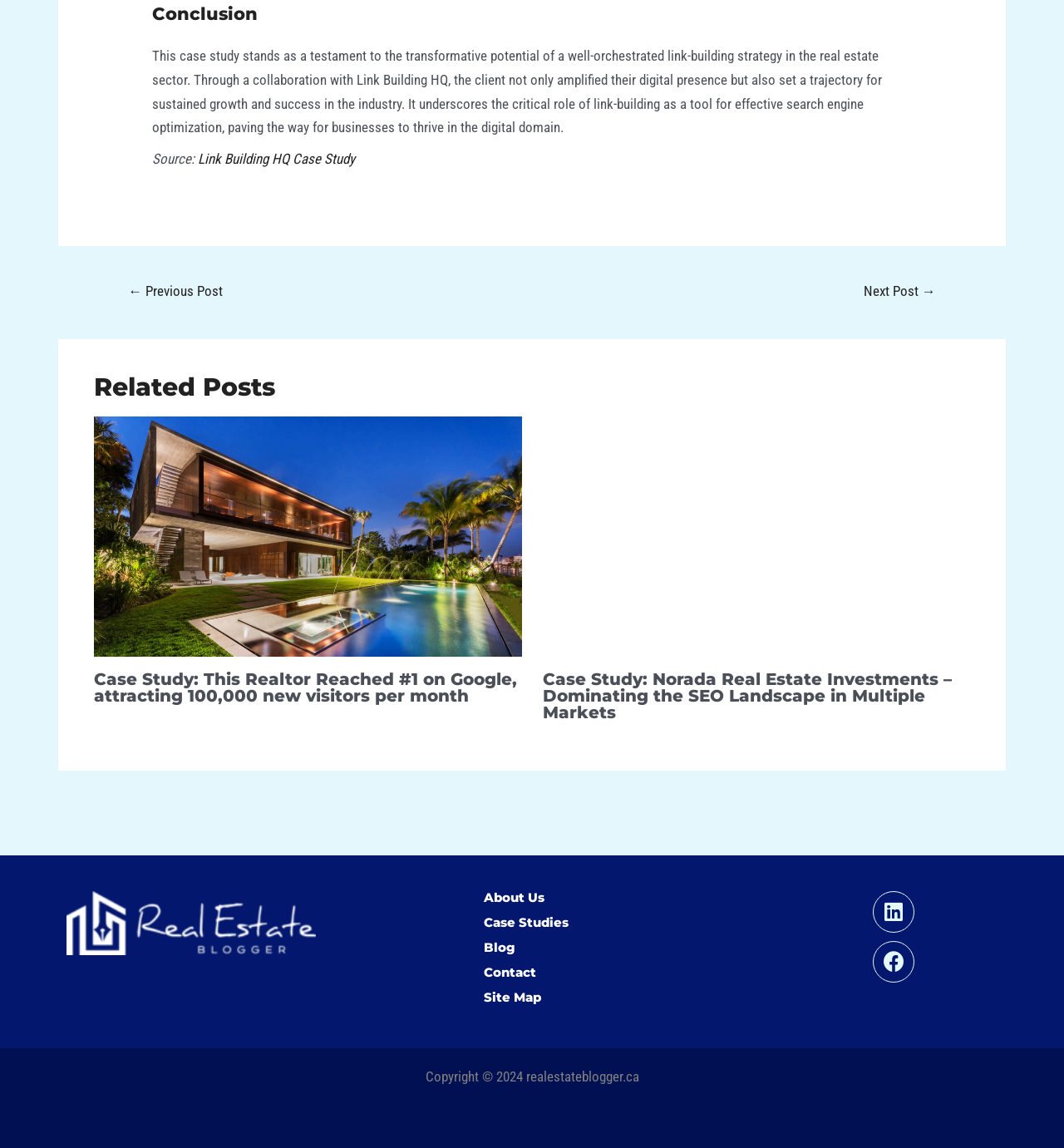How many related posts are there?
Please give a detailed and thorough answer to the question, covering all relevant points.

The related posts can be found in the article elements which are children of the Root Element. There are two article elements, each containing a link and an image, which suggests that there are two related posts.